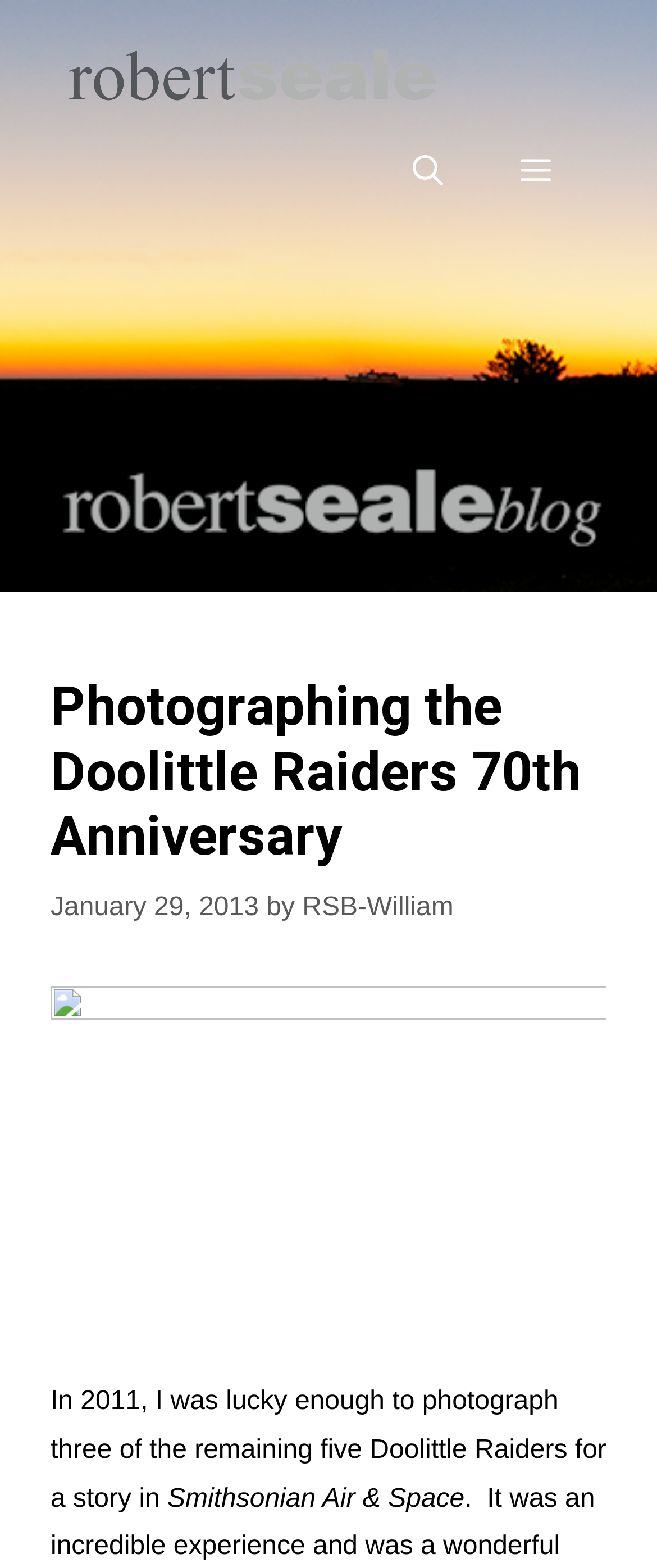Give the bounding box coordinates for this UI element: "alt="Robert Seale's Blog"". The coordinates should be four float numbers between 0 and 1, arranged as [left, top, right, bottom].

[0.103, 0.04, 0.667, 0.058]